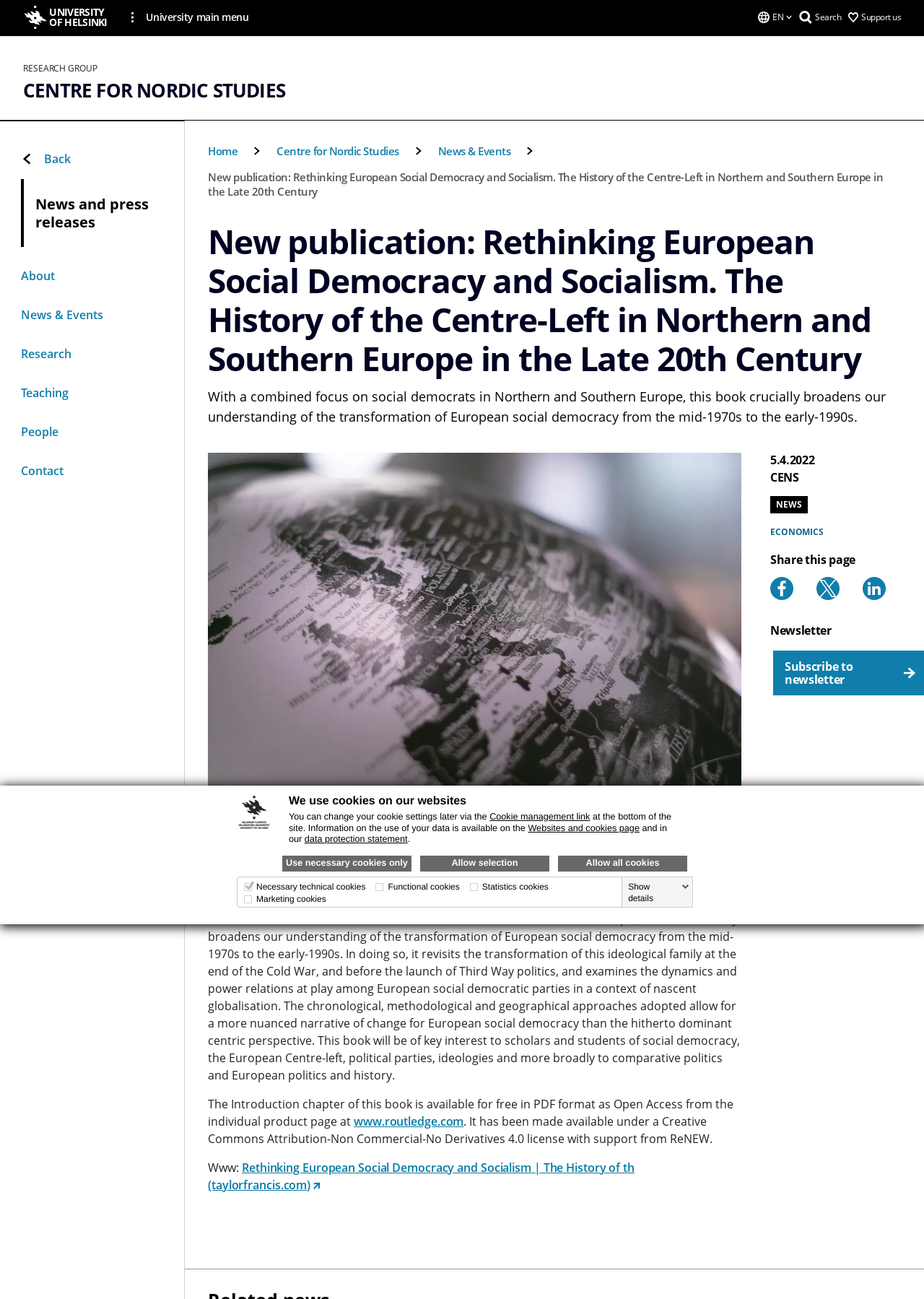Offer a detailed explanation of the webpage layout and contents.

This webpage is about a new publication titled "Rethinking European Social Democracy and Socialism. The History of the Centre-Left in Northern and Southern Europe in the Late 20th Century" from the Centre for Nordic Studies at the University of Helsinki. 

At the top of the page, there is a navigation menu with links to the university's main page, a language menu, a search form, and a "Support us" link. Below this, there is a breadcrumb navigation showing the current page's location within the website.

The main content of the page is divided into sections. The first section displays the title of the publication, followed by a brief description of the book, which discusses the transformation of European social democracy from the mid-1970s to the early 1990s. 

Below this, there is an image of a map of Europe, and then a section with information about the book's editors and publication details. 

The next section provides a longer description of the book, including its focus on social democrats in Northern and Southern Europe, and its examination of the transformation of European social democracy during a period of globalization. 

Further down, there is a link to access the introduction chapter of the book as a free PDF, and a note about the Creative Commons license under which it is available. 

On the right side of the page, there is a sidebar with links to related news articles, a "Share this page" section with links to share the page on social media, and a "Newsletter" link. 

At the very bottom of the page, there is a cookie management section, where users can adjust their cookie settings and learn more about the website's use of cookies.